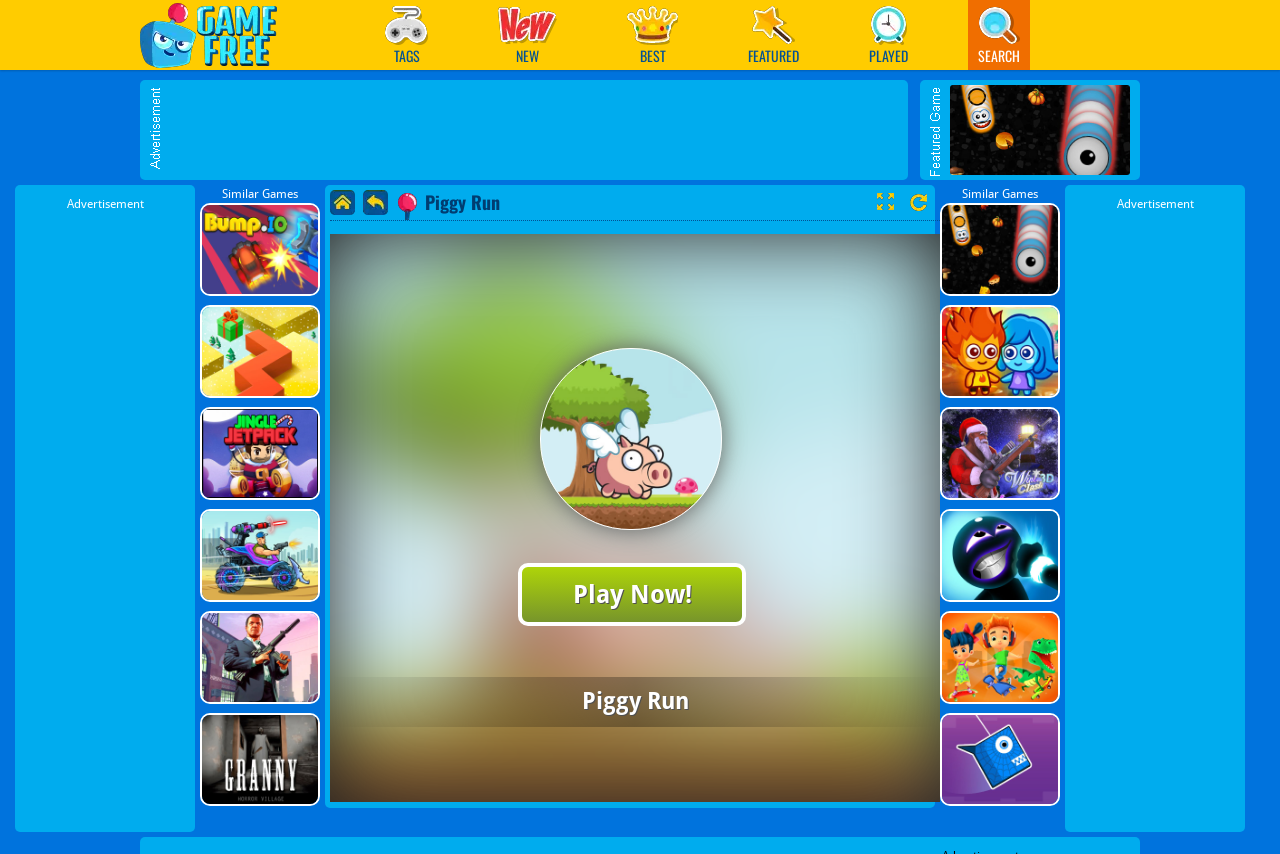Given the description of a UI element: "Mad Day 2 Special", identify the bounding box coordinates of the matching element in the webpage screenshot.

[0.156, 0.596, 0.25, 0.705]